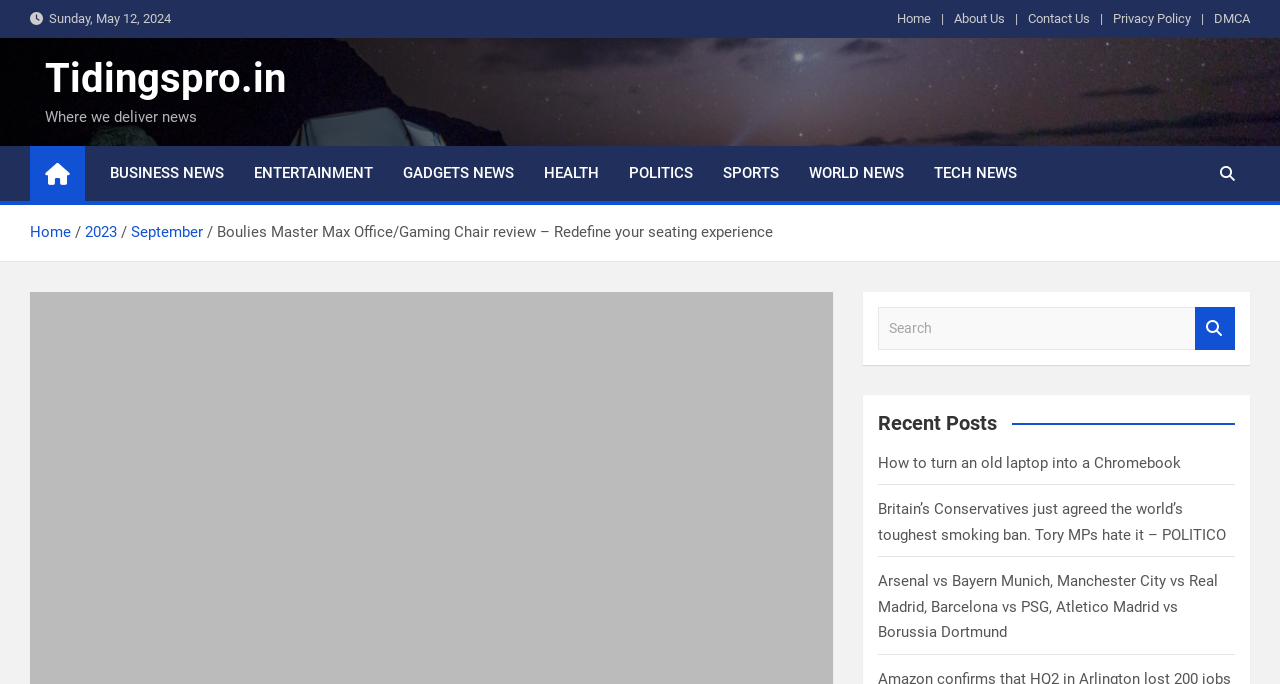Please reply with a single word or brief phrase to the question: 
What is the title of the current article?

Boulies Master Max Office/Gaming Chair review